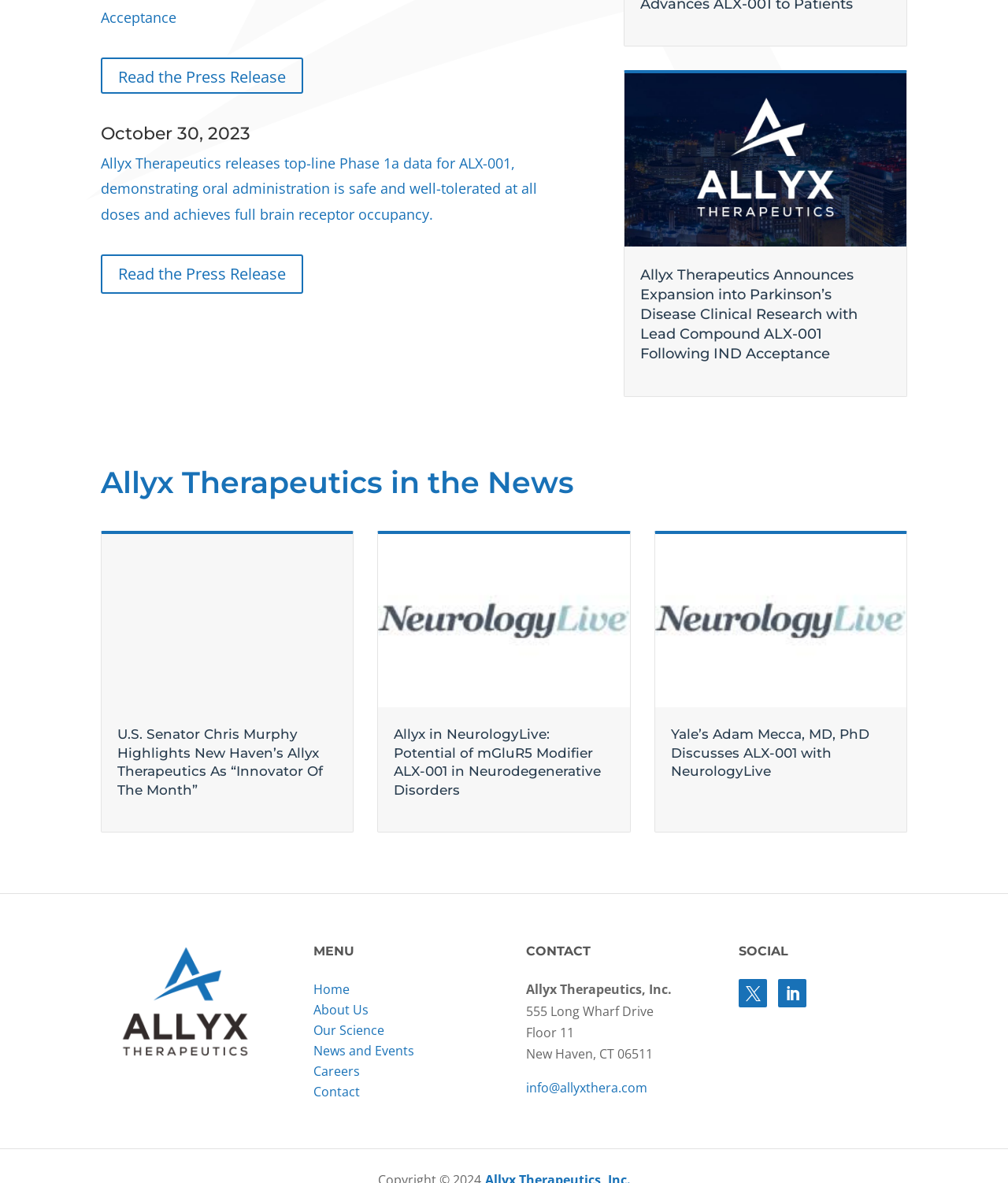Use a single word or phrase to answer the question: 
How many news articles are listed?

4